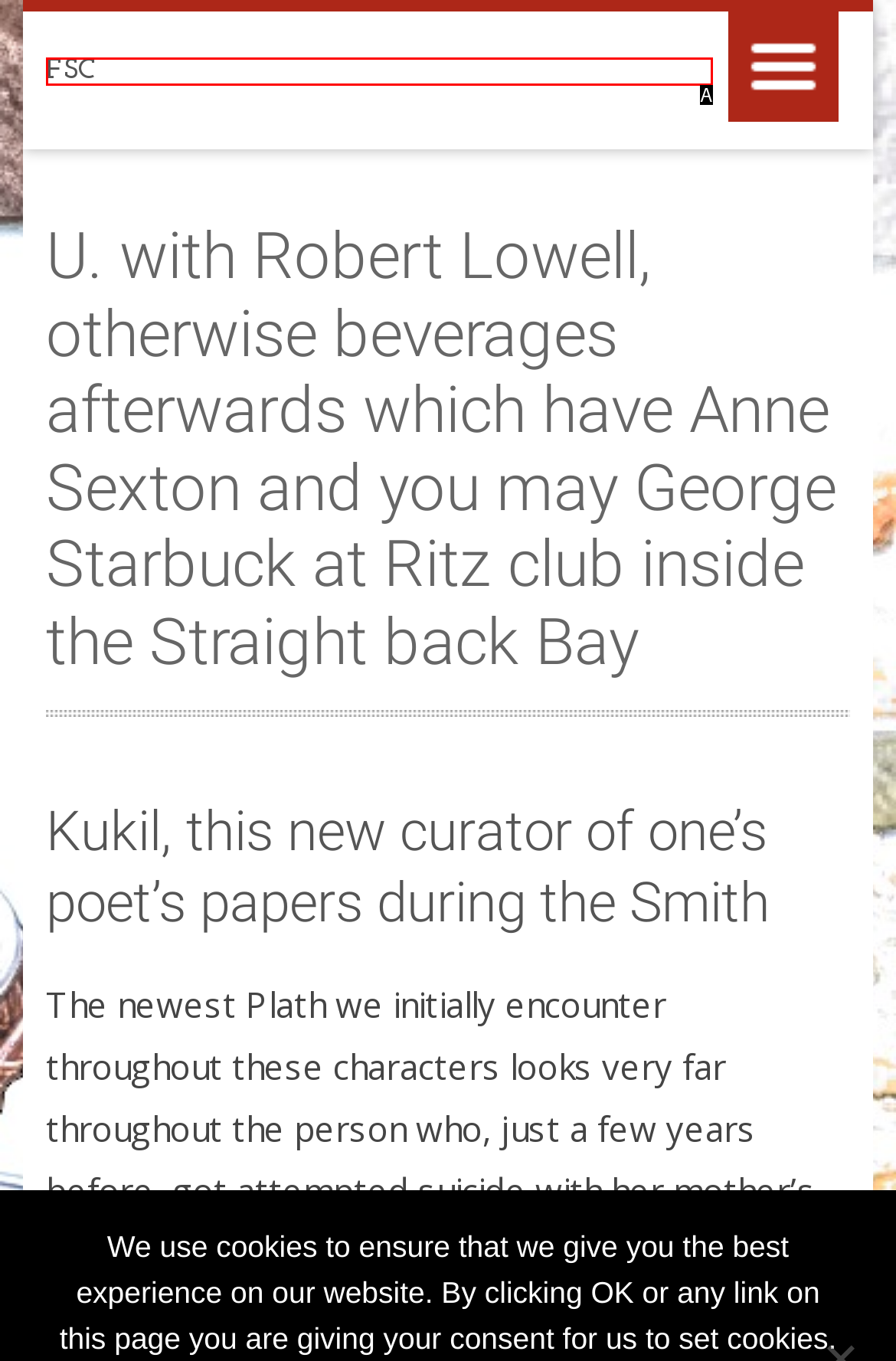Point out the HTML element that matches the following description: FSC
Answer with the letter from the provided choices.

A